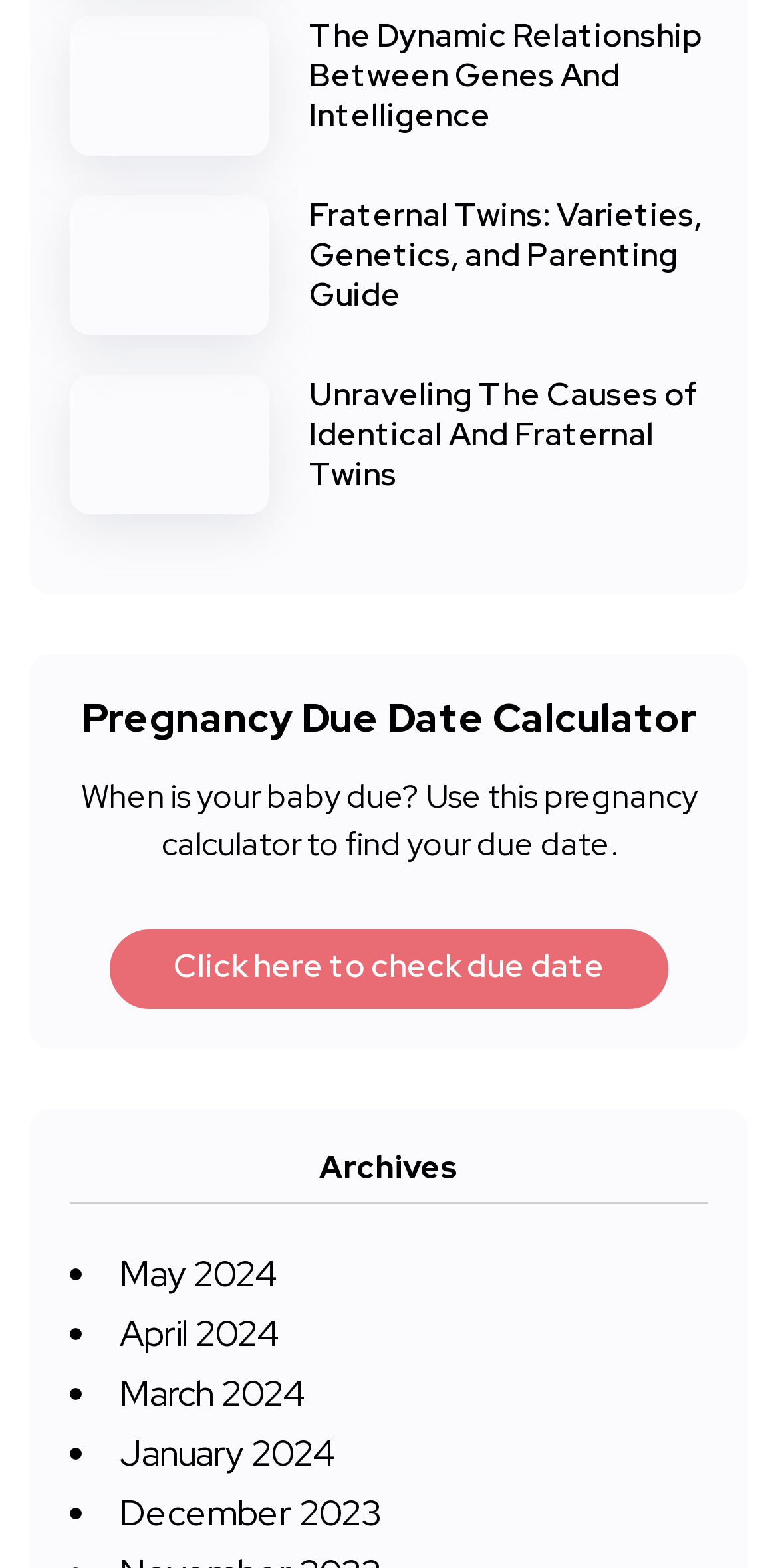Please indicate the bounding box coordinates of the element's region to be clicked to achieve the instruction: "View archives". Provide the coordinates as four float numbers between 0 and 1, i.e., [left, top, right, bottom].

[0.09, 0.733, 0.91, 0.768]